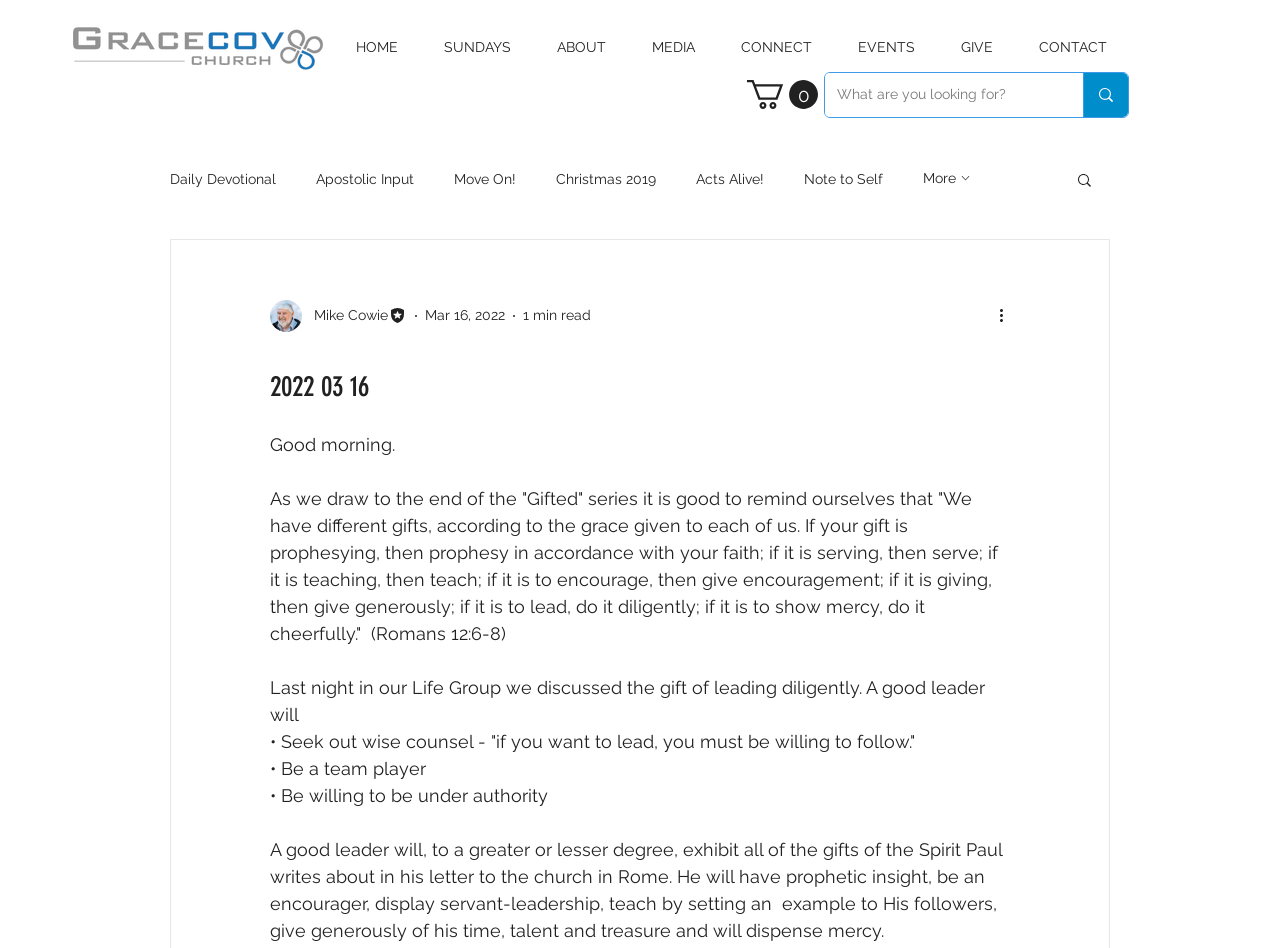What is the purpose of the search bar?
Refer to the image and provide a thorough answer to the question.

The search bar is located at the top right of the webpage, and it allows users to search for specific content within the website. This suggests that the website has a large amount of content, and the search bar is provided as a convenience to help users quickly find what they are looking for.